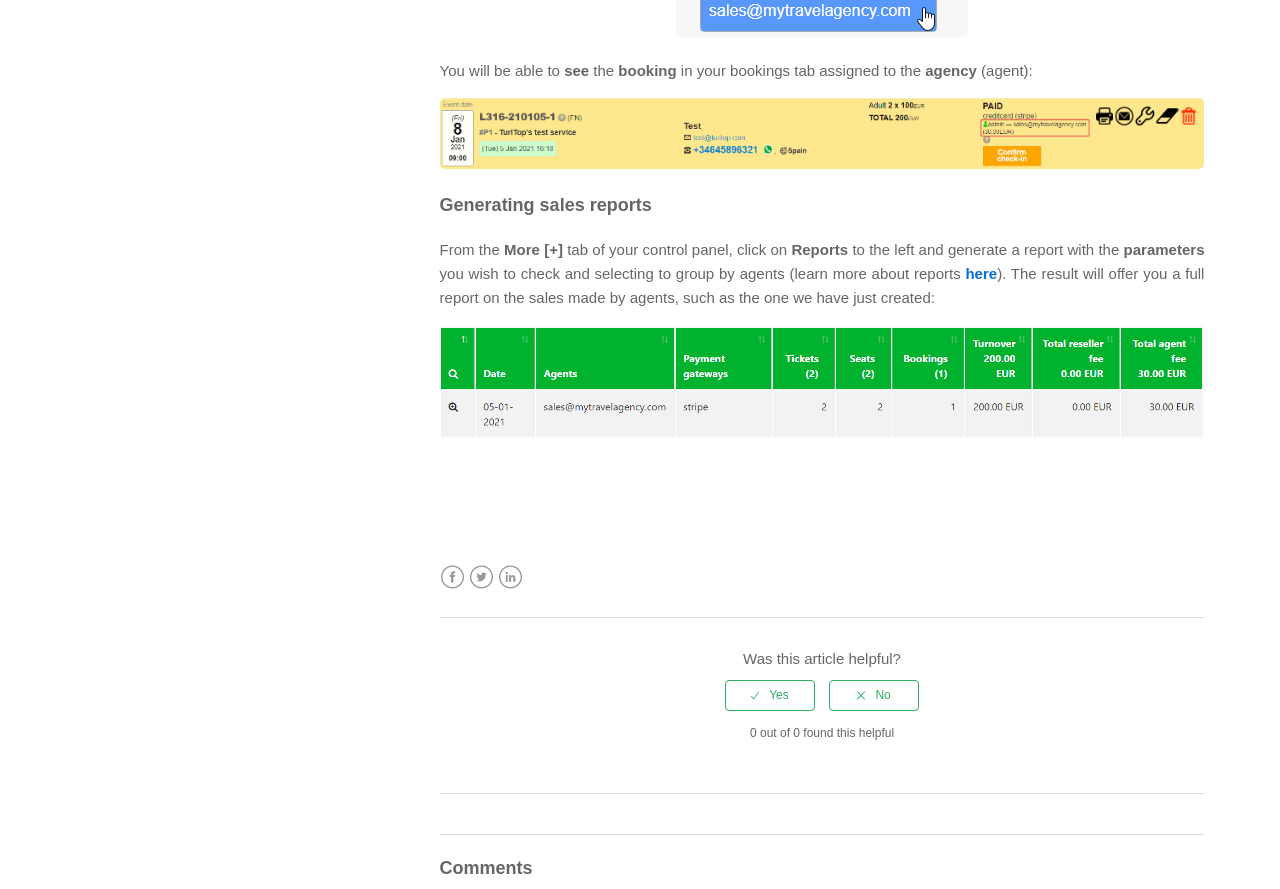What is the topic of the article on this webpage?
From the screenshot, provide a brief answer in one word or phrase.

Generating sales reports